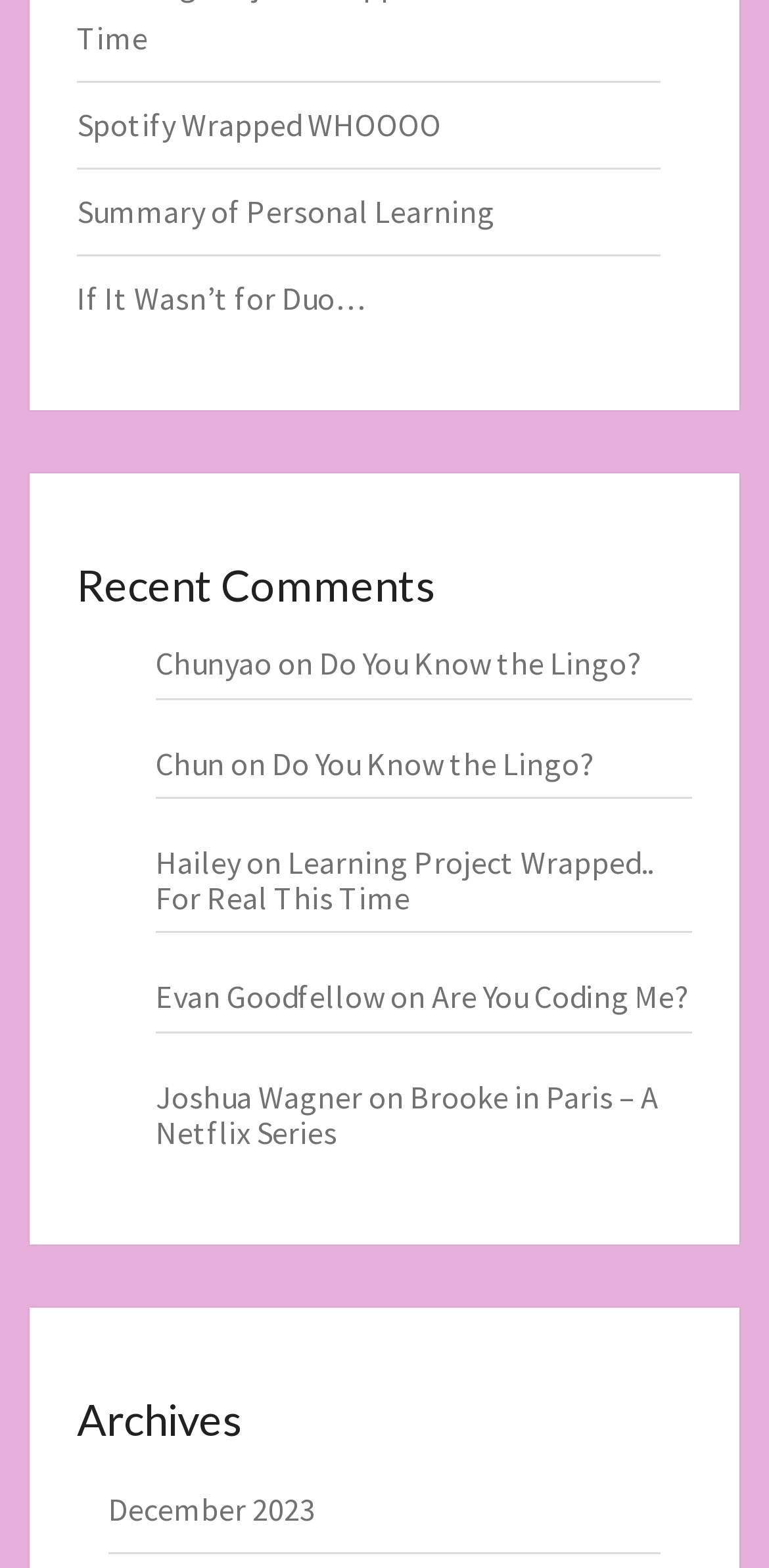Pinpoint the bounding box coordinates of the clickable area necessary to execute the following instruction: "View recent comments". The coordinates should be given as four float numbers between 0 and 1, namely [left, top, right, bottom].

[0.1, 0.357, 0.9, 0.39]